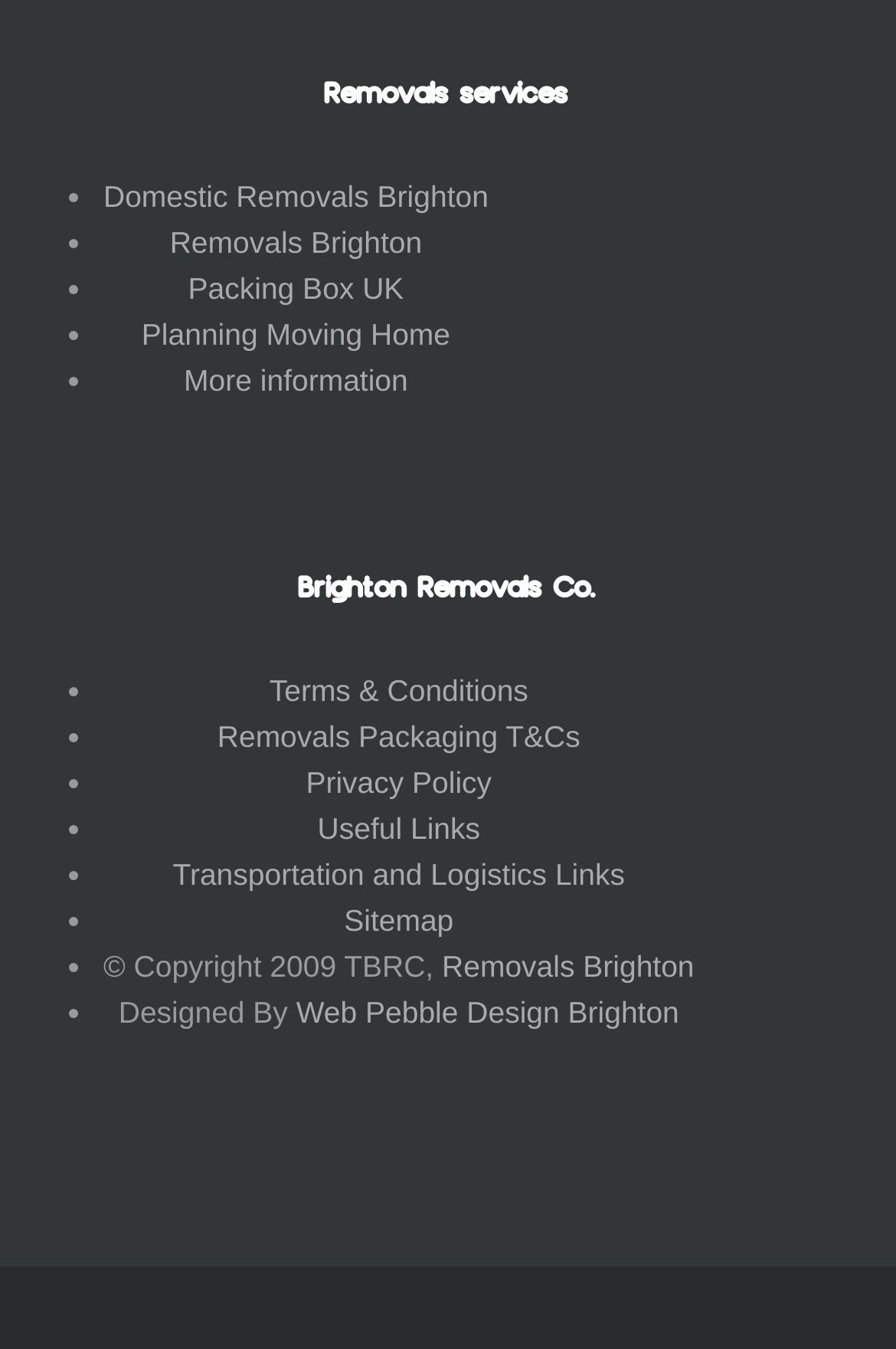Pinpoint the bounding box coordinates of the element to be clicked to execute the instruction: "Visit Web Pebble Design Brighton".

[0.331, 0.738, 0.758, 0.764]